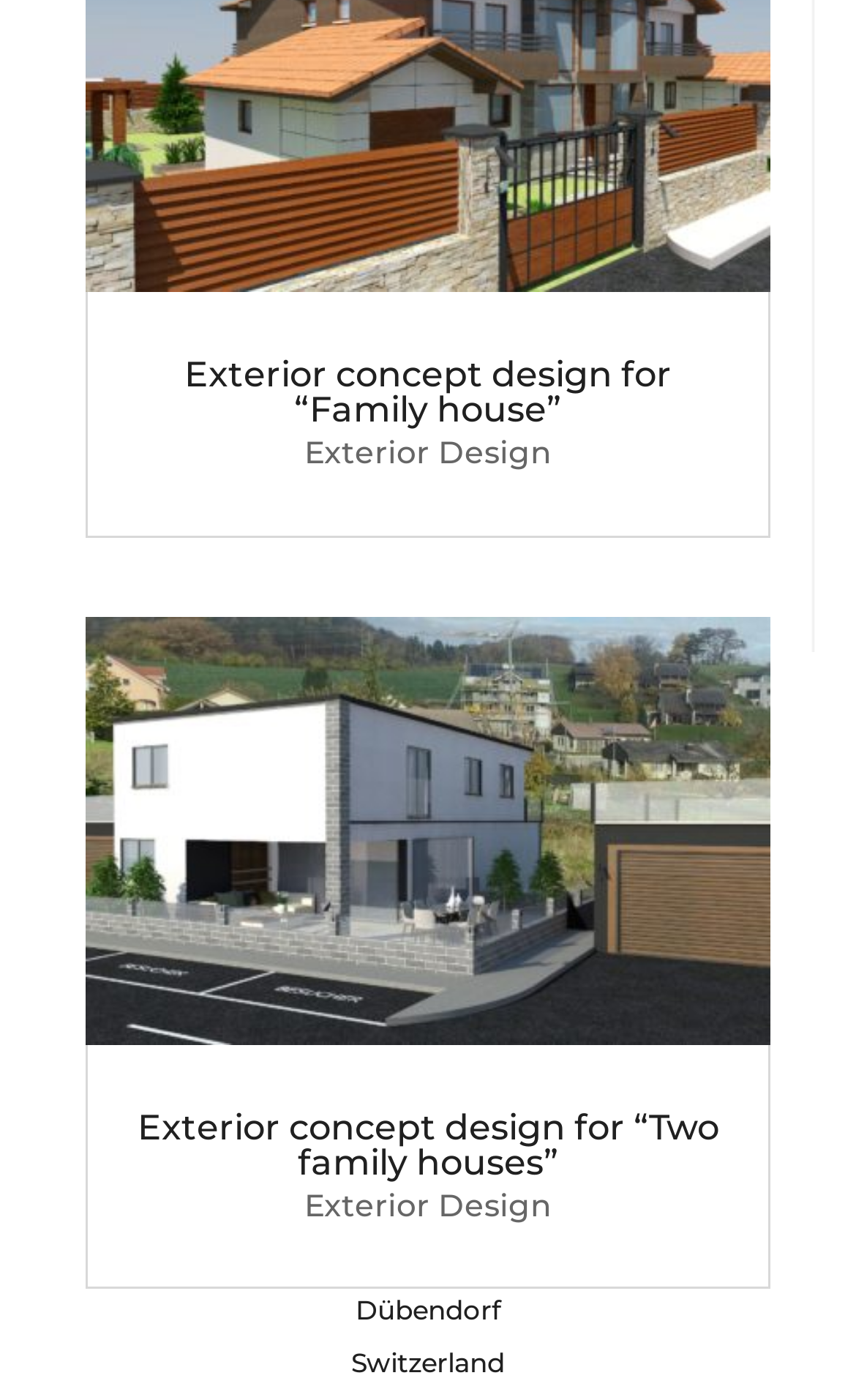Answer with a single word or phrase: 
How many exterior design concepts are shown?

2